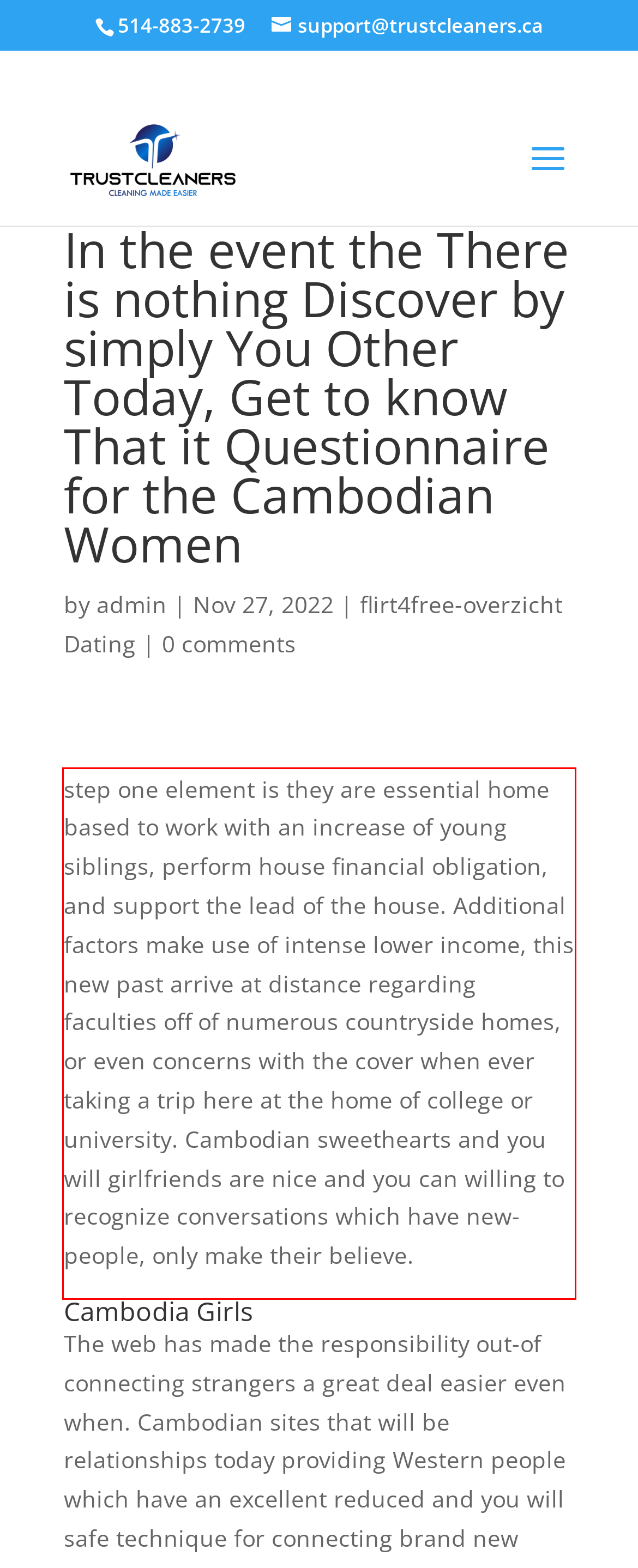Within the screenshot of the webpage, locate the red bounding box and use OCR to identify and provide the text content inside it.

step one element is they are essential home based to work with an increase of young siblings, perform house financial obligation, and support the lead of the house. Additional factors make use of intense lower income, this new past arrive at distance regarding faculties off of numerous countryside homes, or even concerns with the cover when ever taking a trip here at the home of college or university. Cambodian sweethearts and you will girlfriends are nice and you can willing to recognize conversations which have new-people, only make their believe.